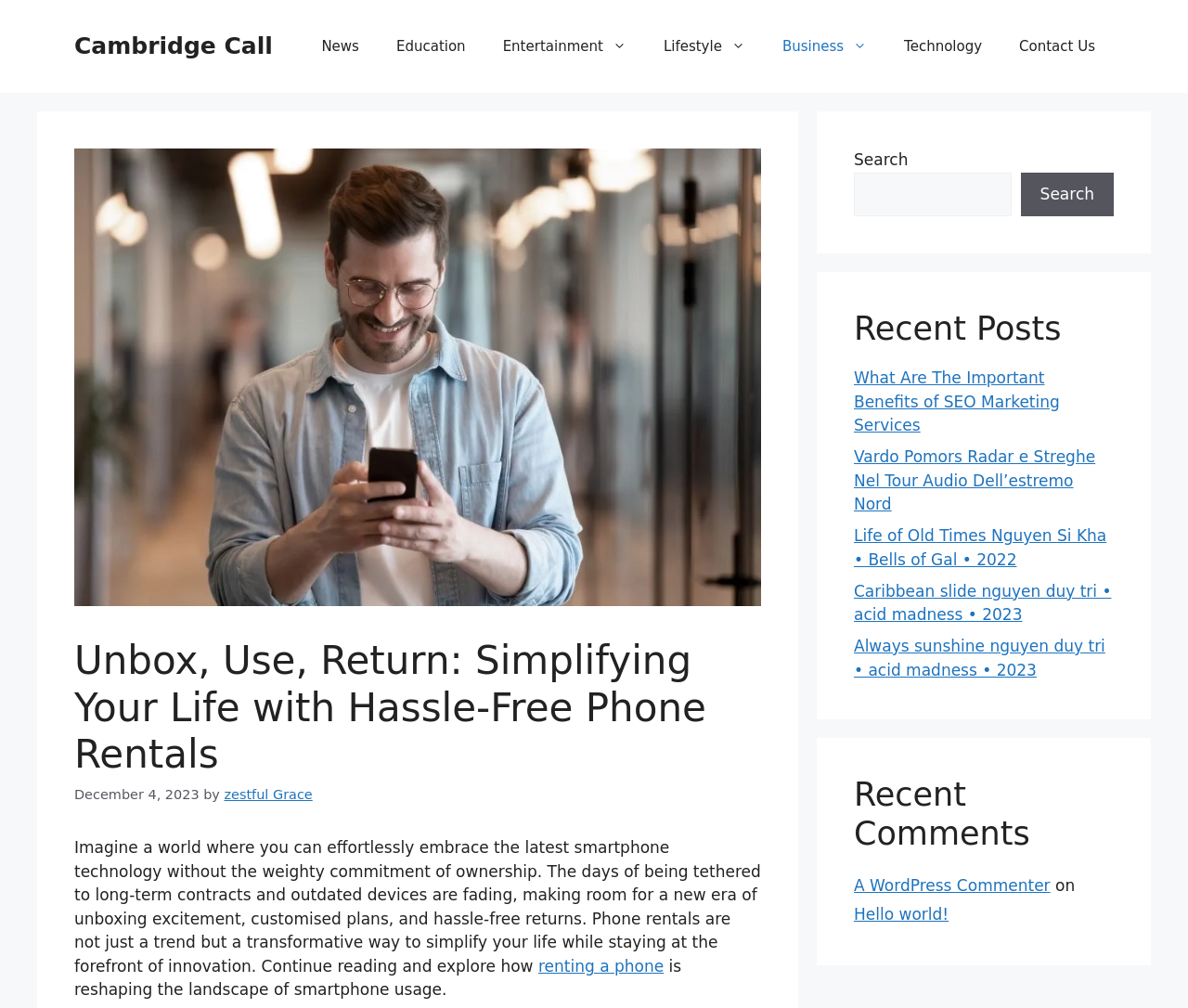Given the element description, predict the bounding box coordinates in the format (top-left x, top-left y, bottom-right x, bottom-right y), using floating point numbers between 0 and 1: renting a phone

[0.453, 0.949, 0.559, 0.968]